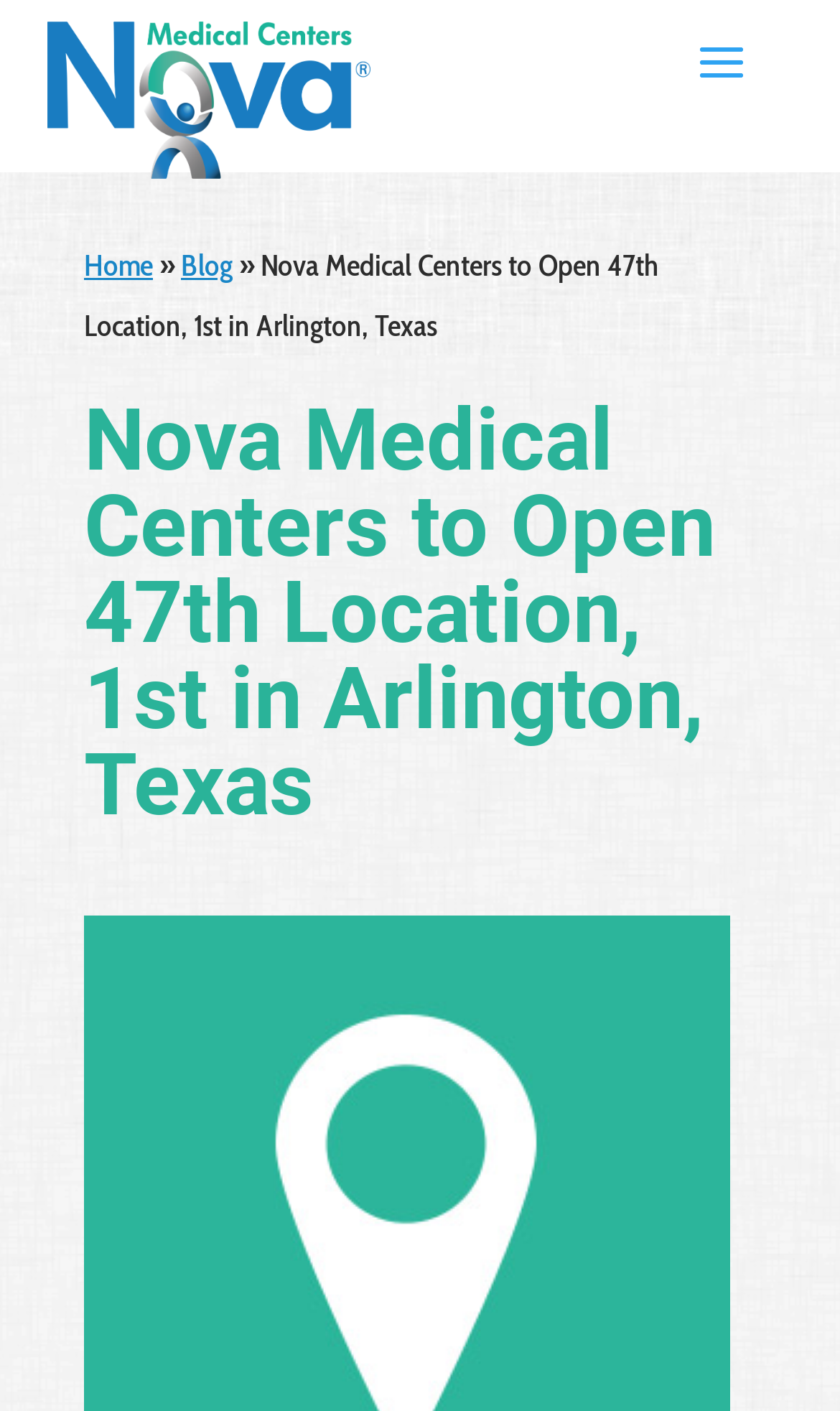Locate the primary heading on the webpage and return its text.

Nova Medical Centers to Open 47th Location, 1st in Arlington, Texas